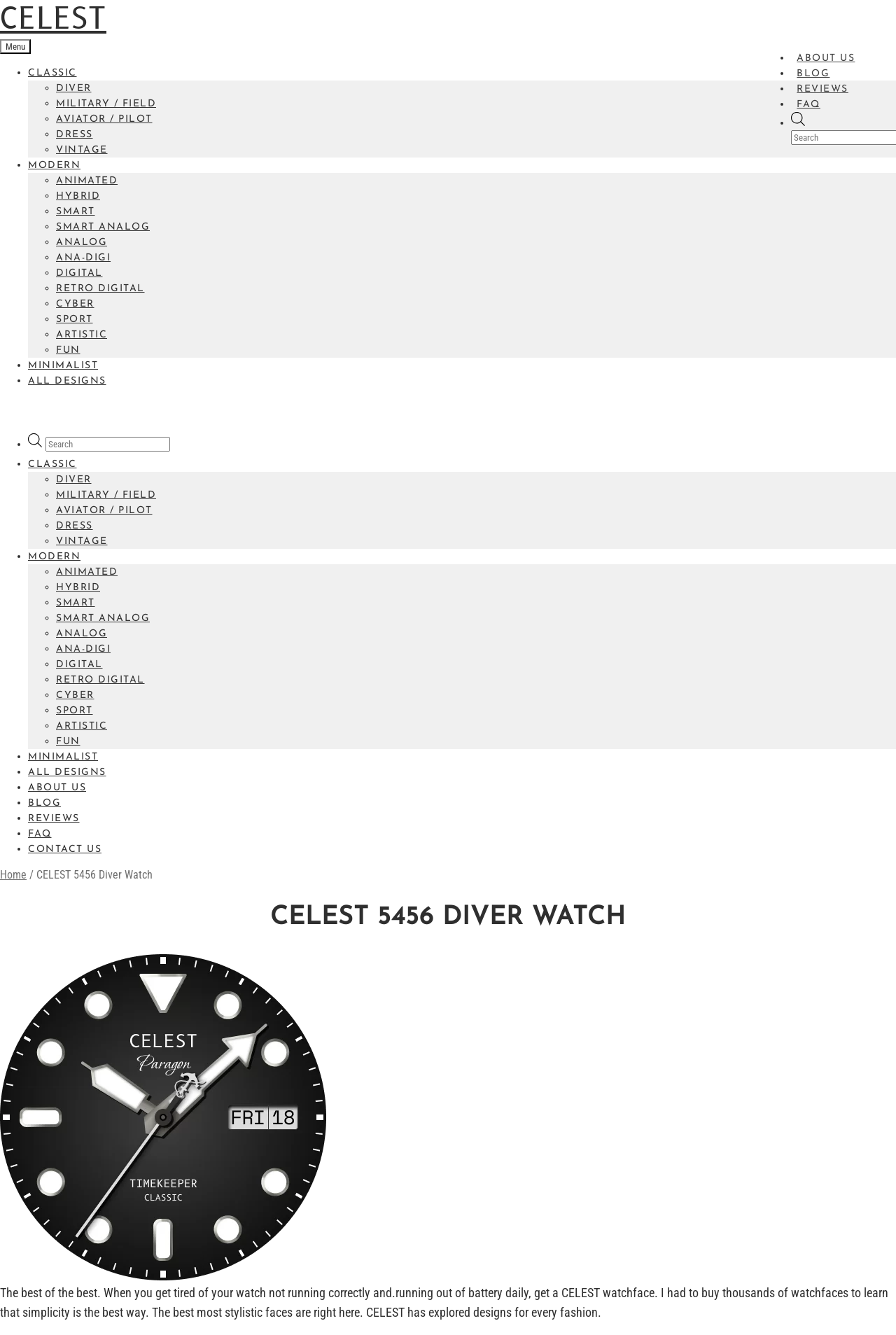Extract the main heading text from the webpage.

CELEST 5456 DIVER WATCH